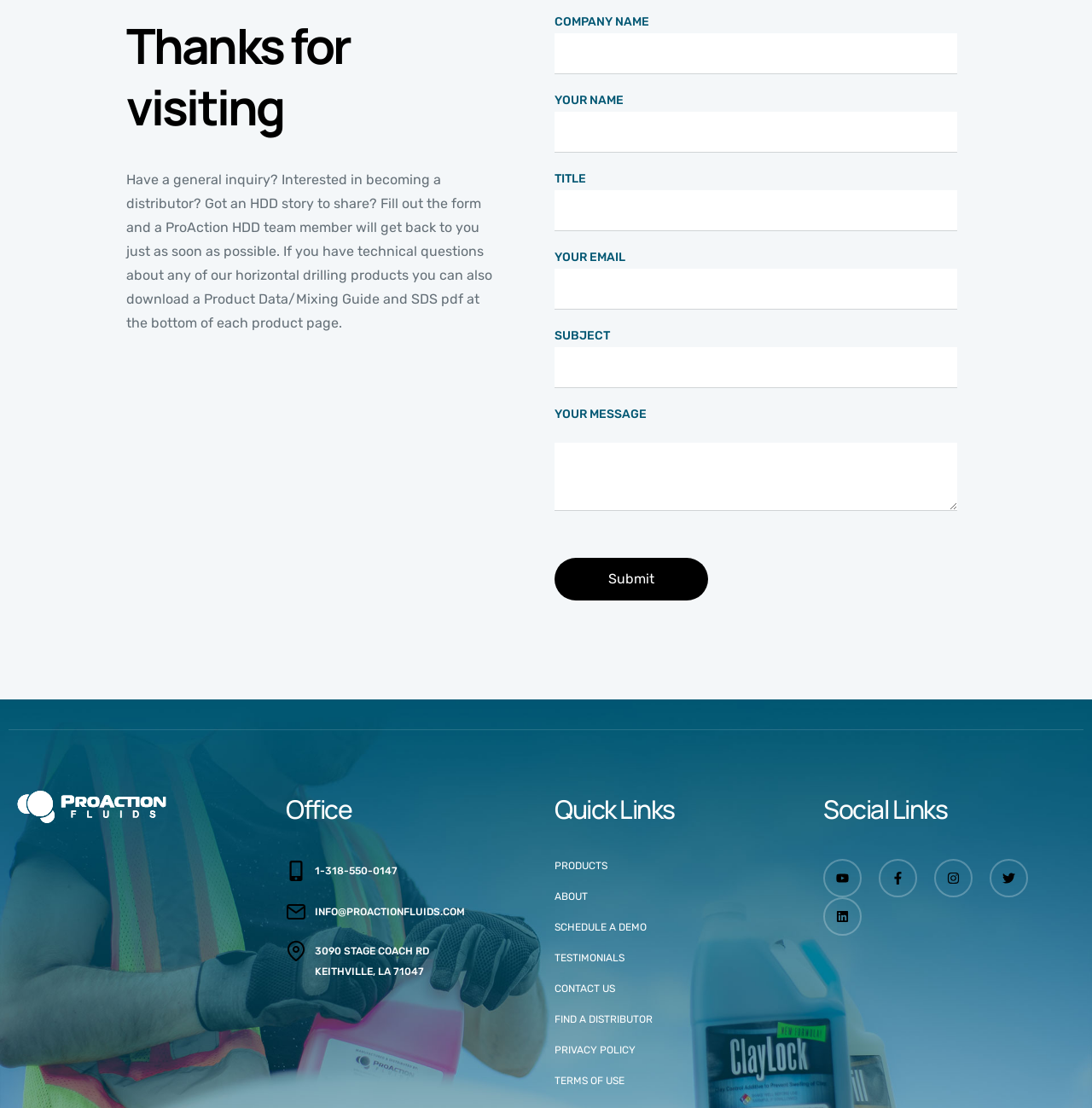Provide the bounding box coordinates of the HTML element described as: "Contact Us". The bounding box coordinates should be four float numbers between 0 and 1, i.e., [left, top, right, bottom].

[0.508, 0.878, 0.738, 0.906]